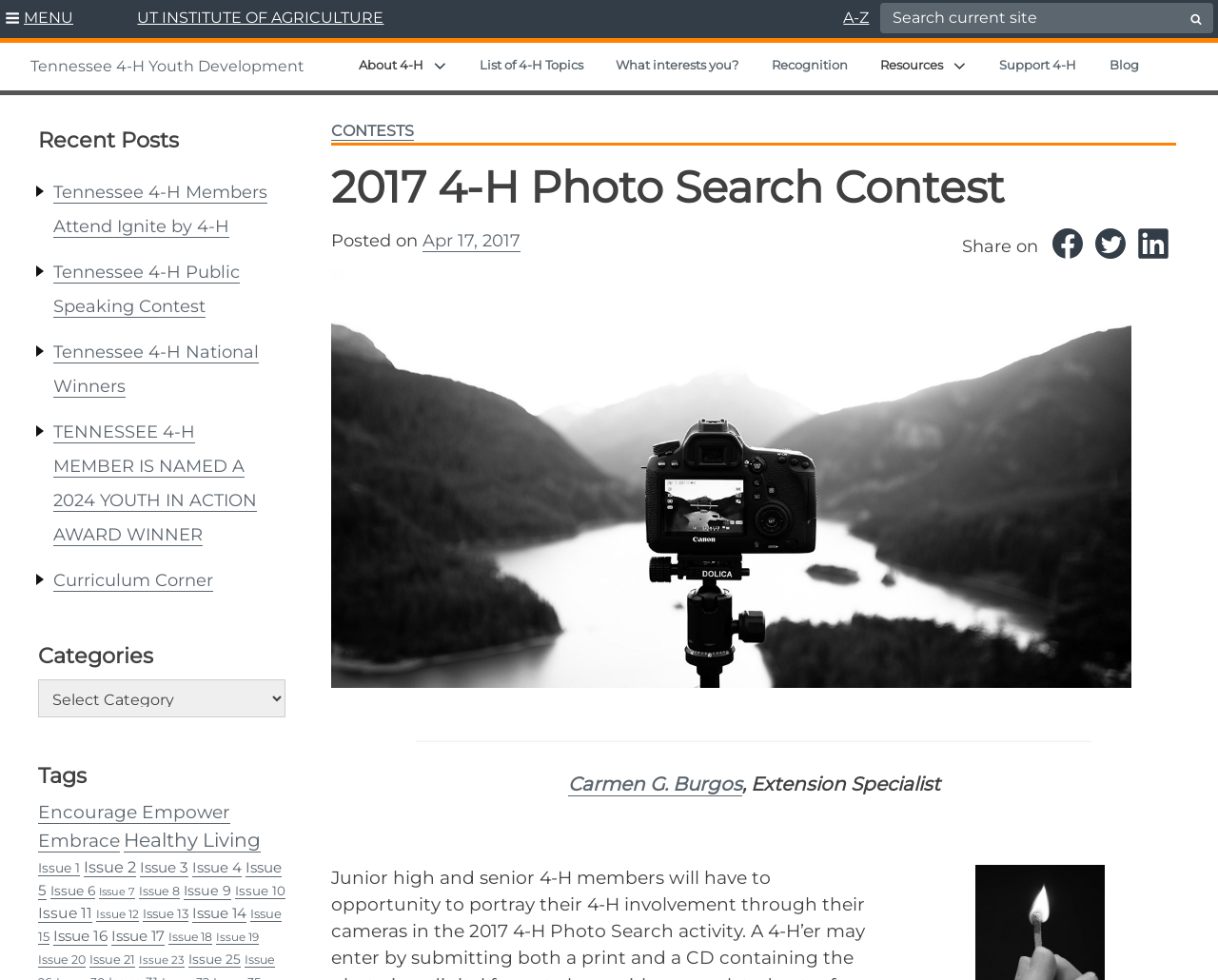What is the theme of the 2017 contest? Examine the screenshot and reply using just one word or a brief phrase.

Photo Search